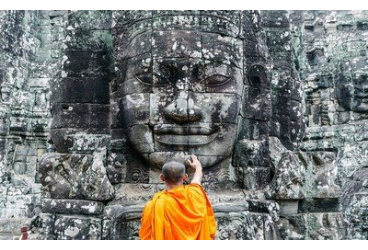Please provide a comprehensive answer to the question based on the screenshot: What is the name of the Bodhisattva represented by the stone face?

The question asks about the name of the Bodhisattva represented by the stone face. According to the caption, the stone face represents Avalokiteshvara, the Bodhisattva of compassion.